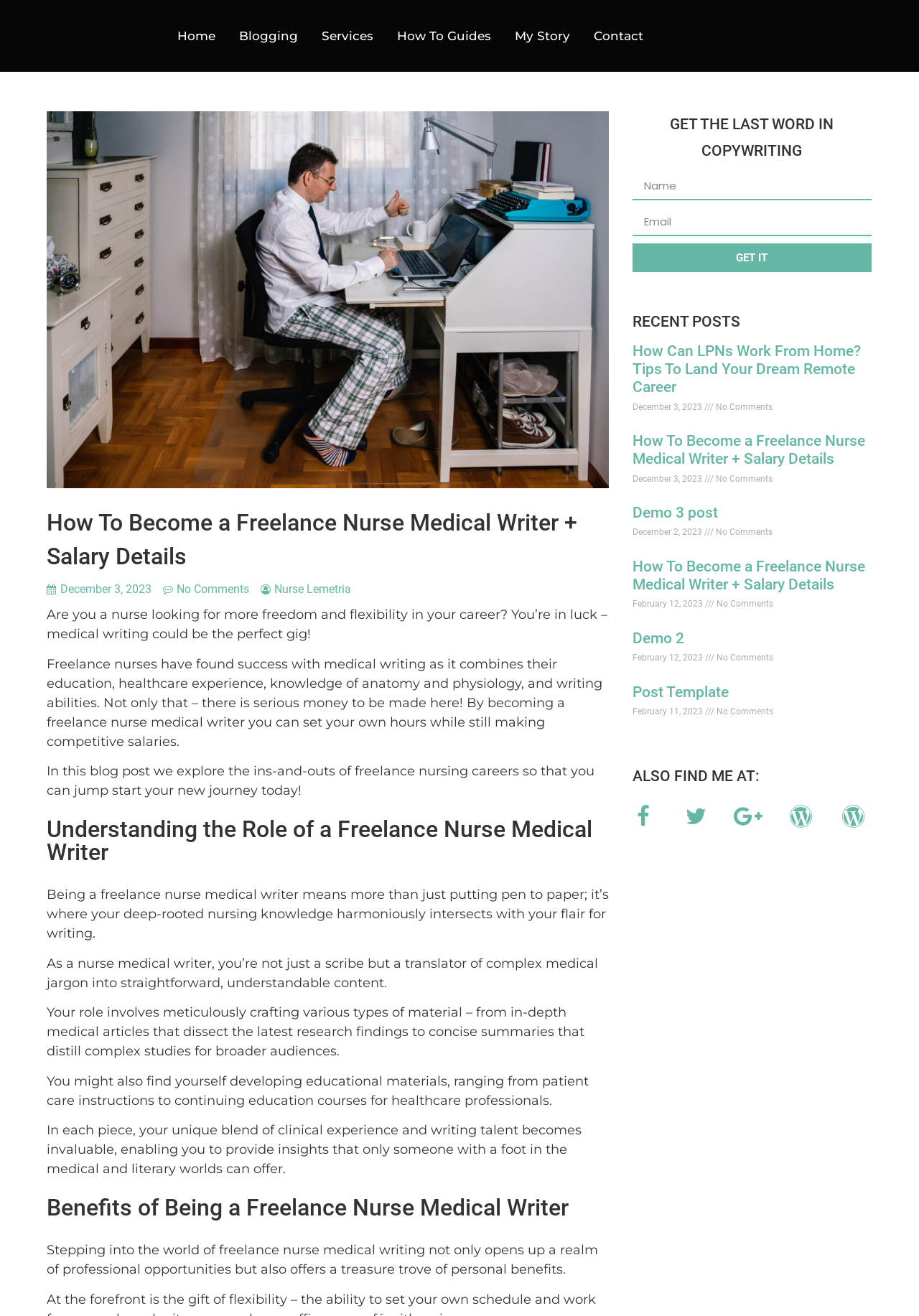Give the bounding box coordinates for this UI element: "December 3, 2023". The coordinates should be four float numbers between 0 and 1, arranged as [left, top, right, bottom].

[0.051, 0.442, 0.165, 0.455]